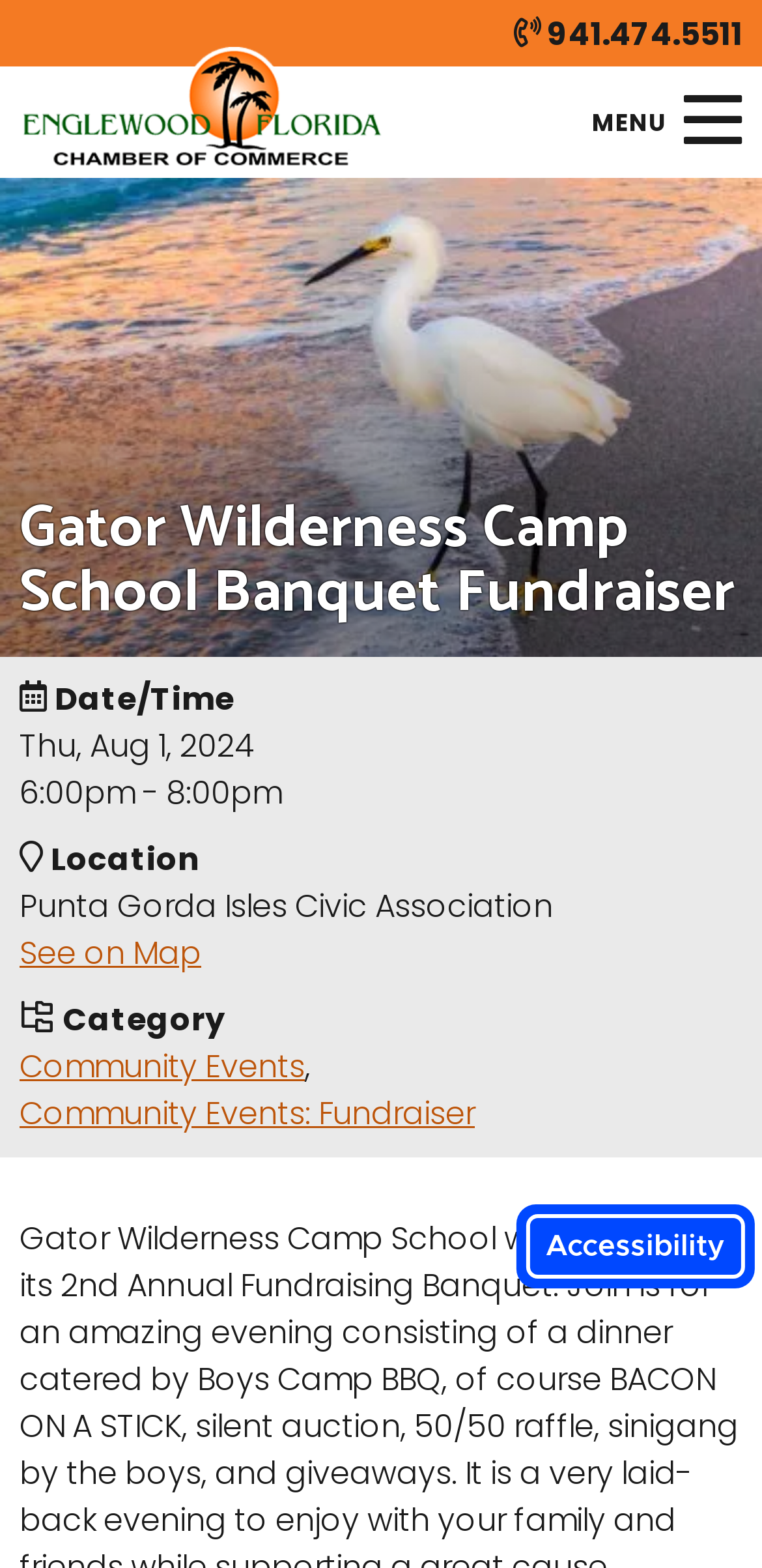Generate the main heading text from the webpage.

Gator Wilderness Camp School Banquet Fundraiser